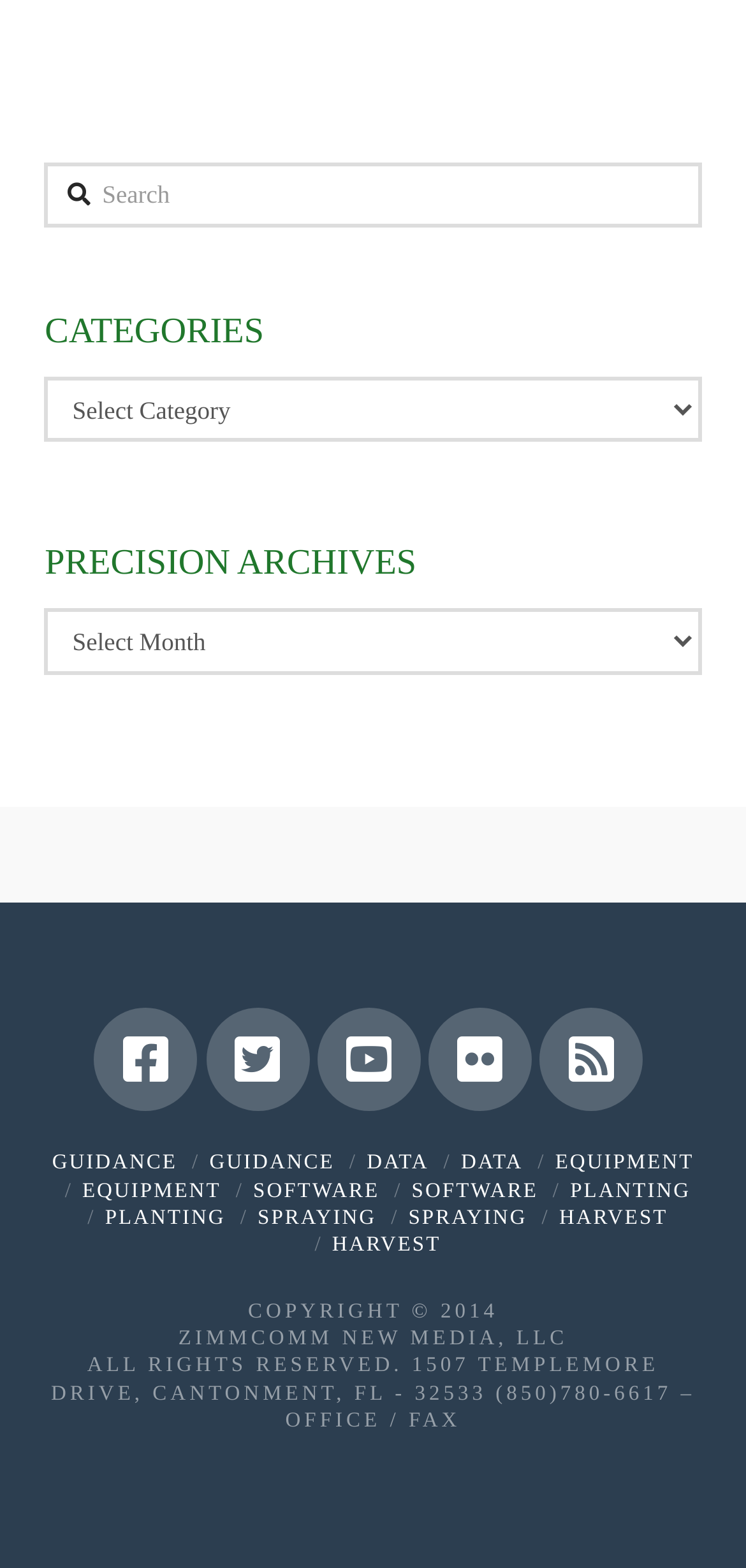Please identify the bounding box coordinates of the clickable element to fulfill the following instruction: "Visit Facebook page". The coordinates should be four float numbers between 0 and 1, i.e., [left, top, right, bottom].

[0.126, 0.643, 0.265, 0.709]